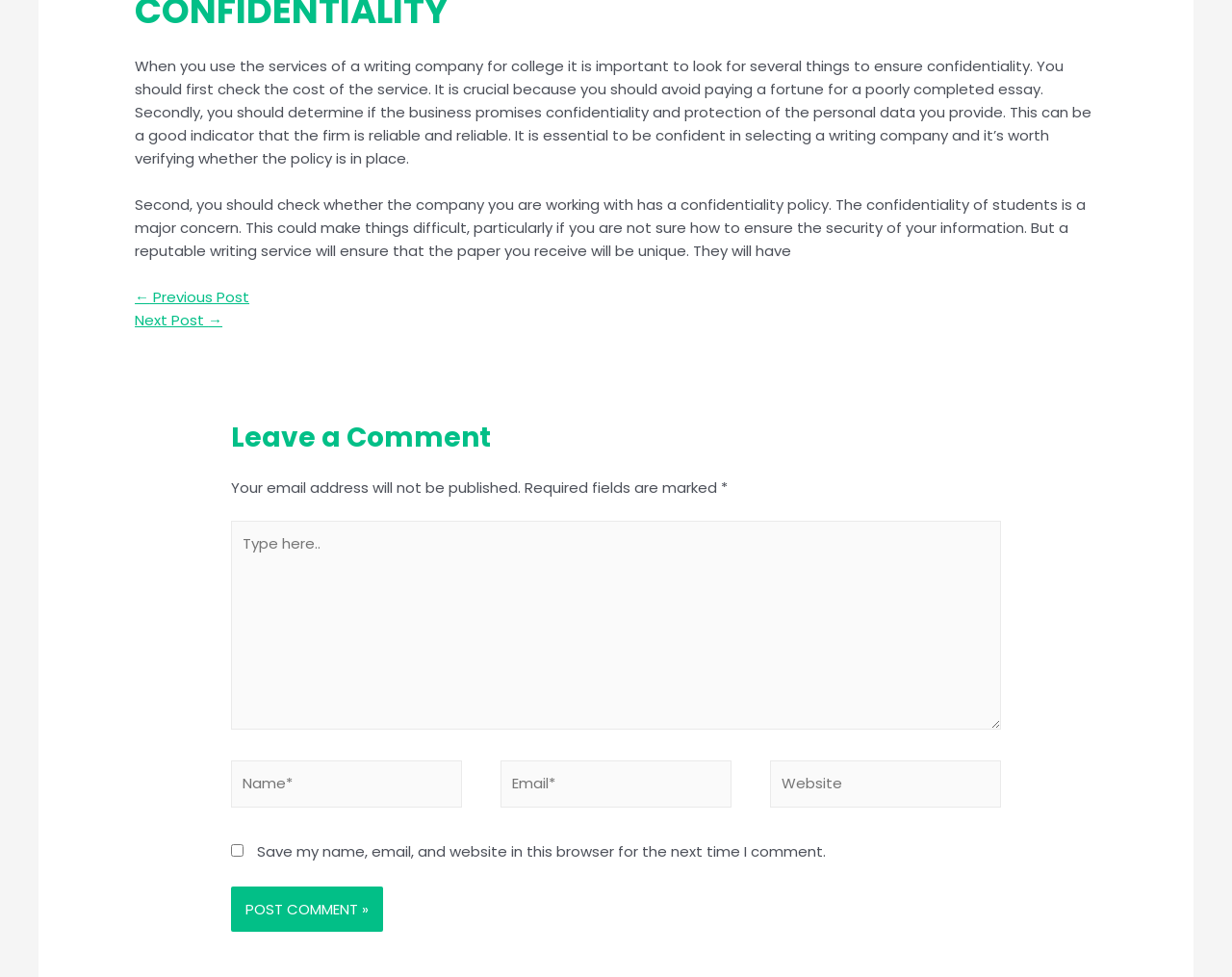Provide the bounding box coordinates for the specified HTML element described in this description: "← Previous Post". The coordinates should be four float numbers ranging from 0 to 1, in the format [left, top, right, bottom].

[0.109, 0.294, 0.202, 0.315]